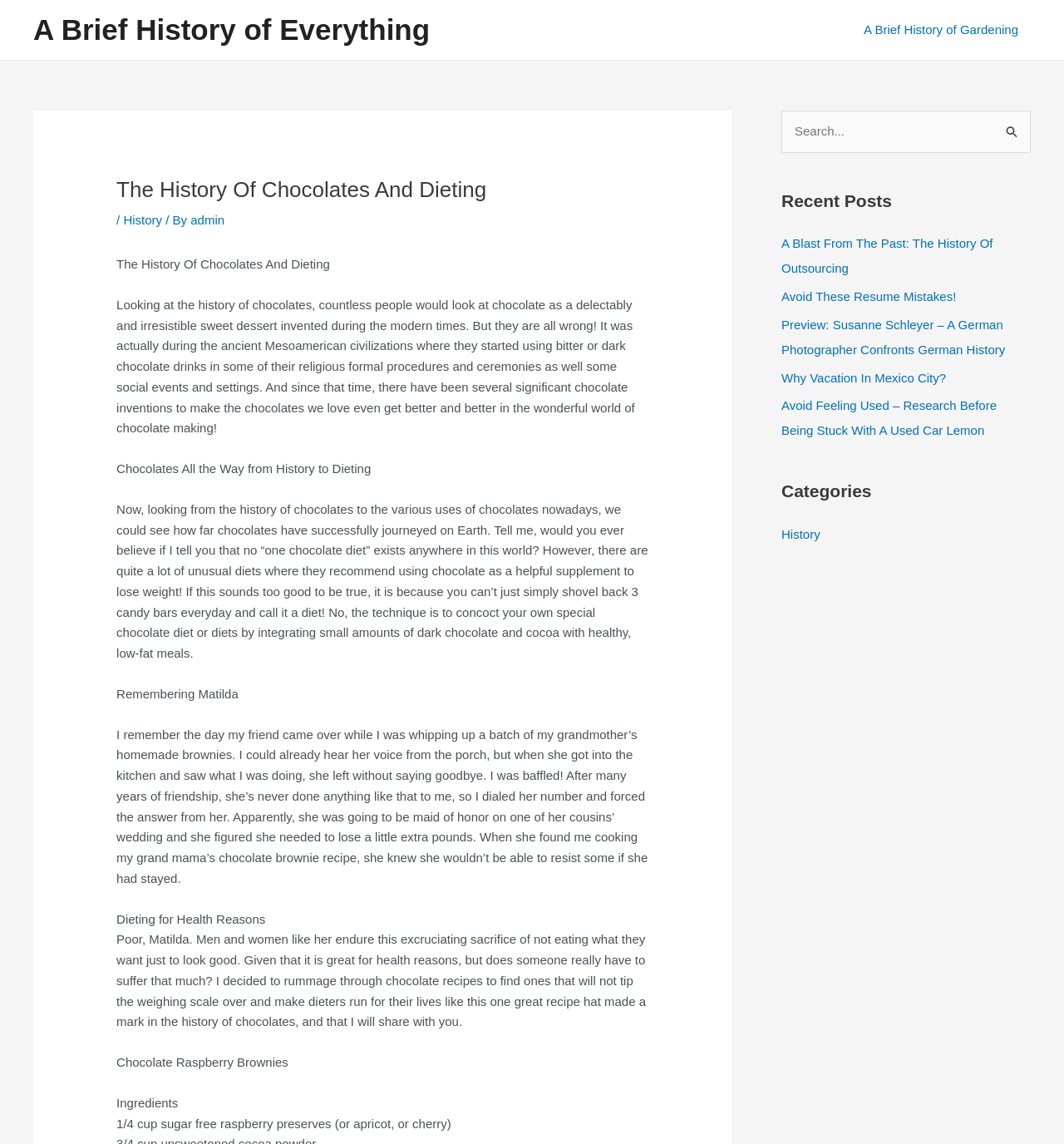Respond to the question below with a single word or phrase: What is the category of the link 'A Blast From The Past: The History Of Outsourcing'?

History